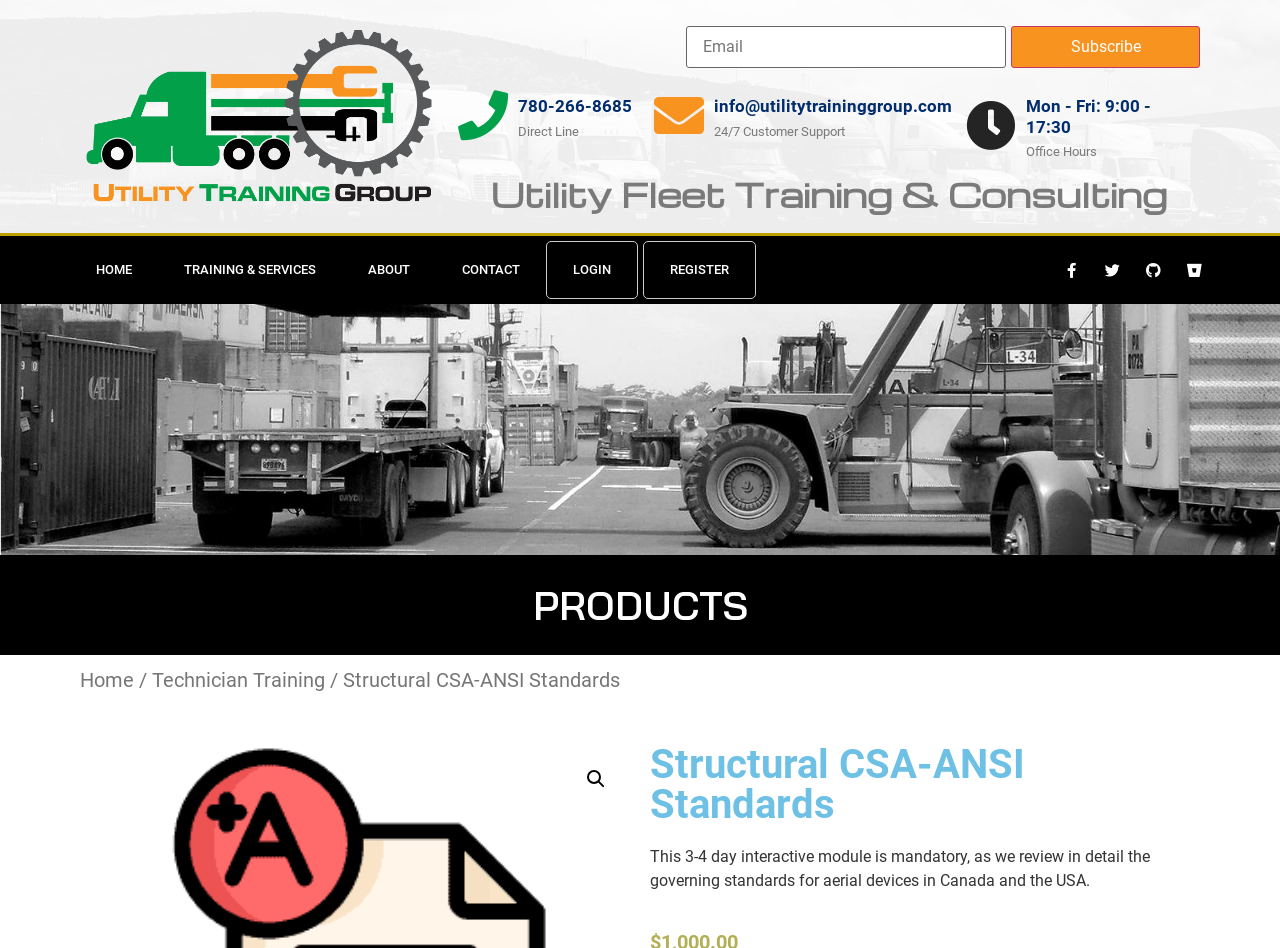Provide a thorough and detailed response to the question by examining the image: 
What is the phone number for direct line?

I found the phone number by looking at the heading element that says '780-266-8685' and is described as 'Direct Line'.